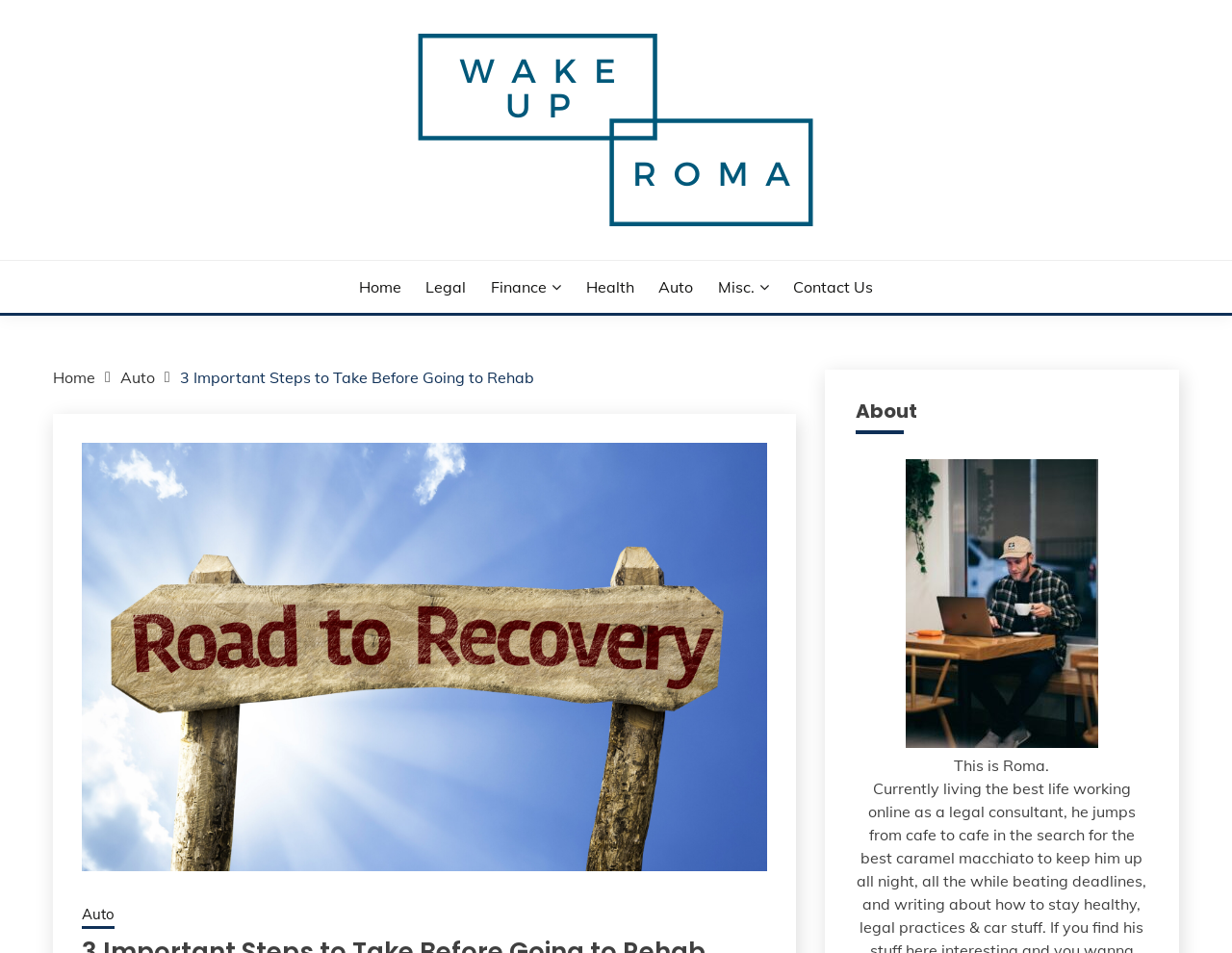Please pinpoint the bounding box coordinates for the region I should click to adhere to this instruction: "read about 3 important steps to take before going to rehab".

[0.146, 0.386, 0.433, 0.406]